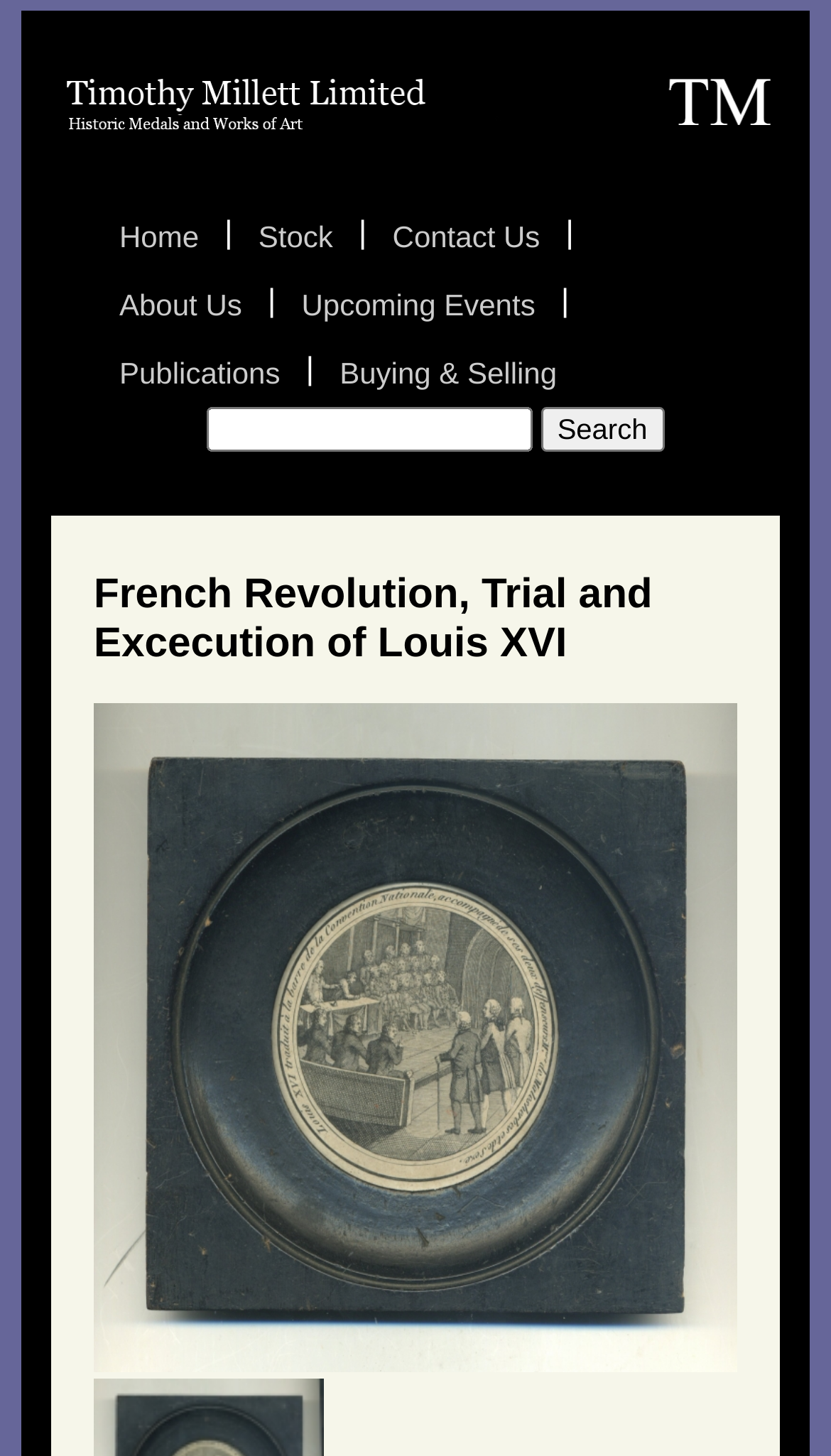Please identify the bounding box coordinates of the region to click in order to complete the given instruction: "click the 'Contact Us' link". The coordinates should be four float numbers between 0 and 1, i.e., [left, top, right, bottom].

[0.442, 0.139, 0.681, 0.186]